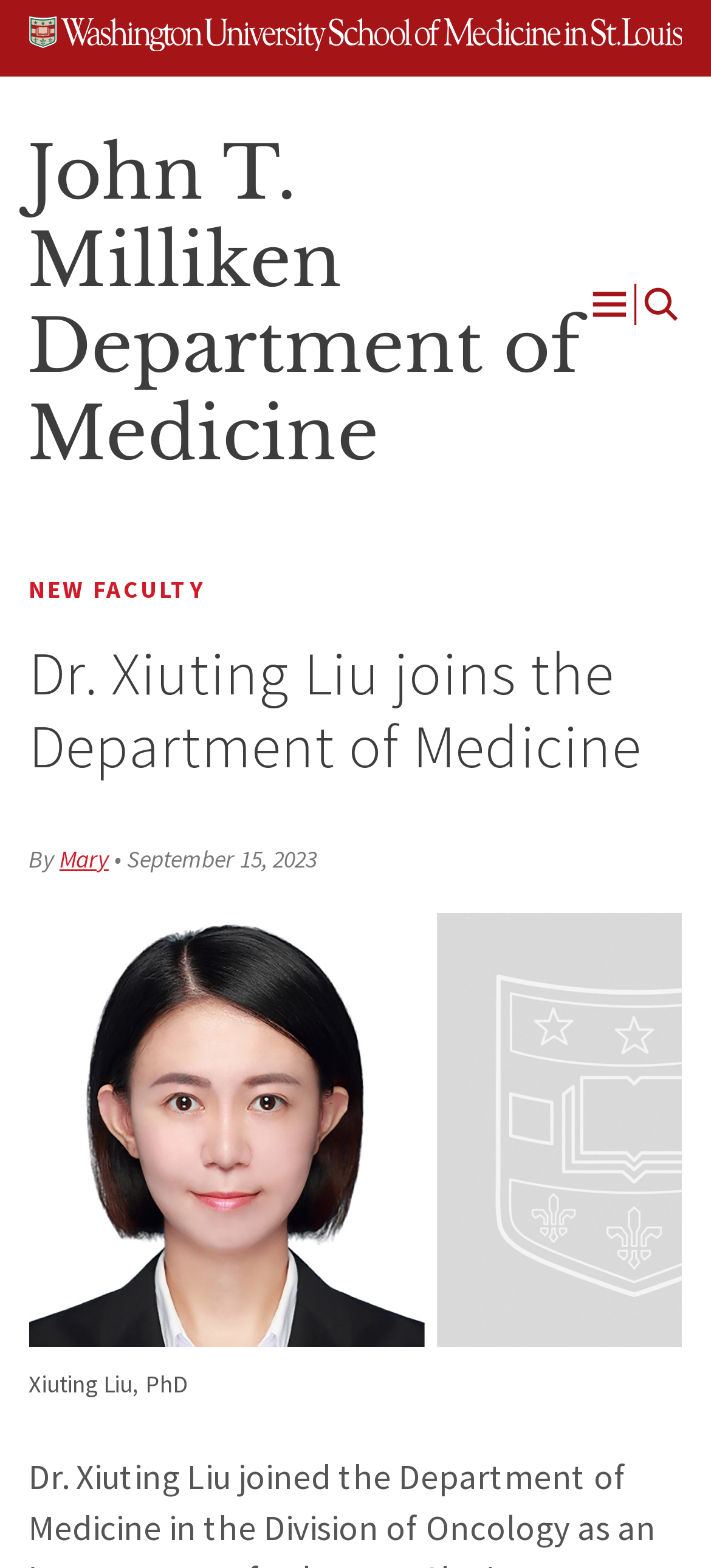Please reply to the following question using a single word or phrase: 
When was the article about Dr. Xiuting Liu published?

September 15, 2023